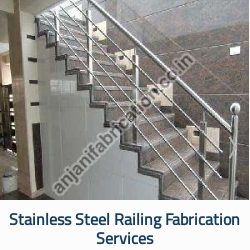Please respond to the question with a concise word or phrase:
What is the design style of the railing?

Contemporary